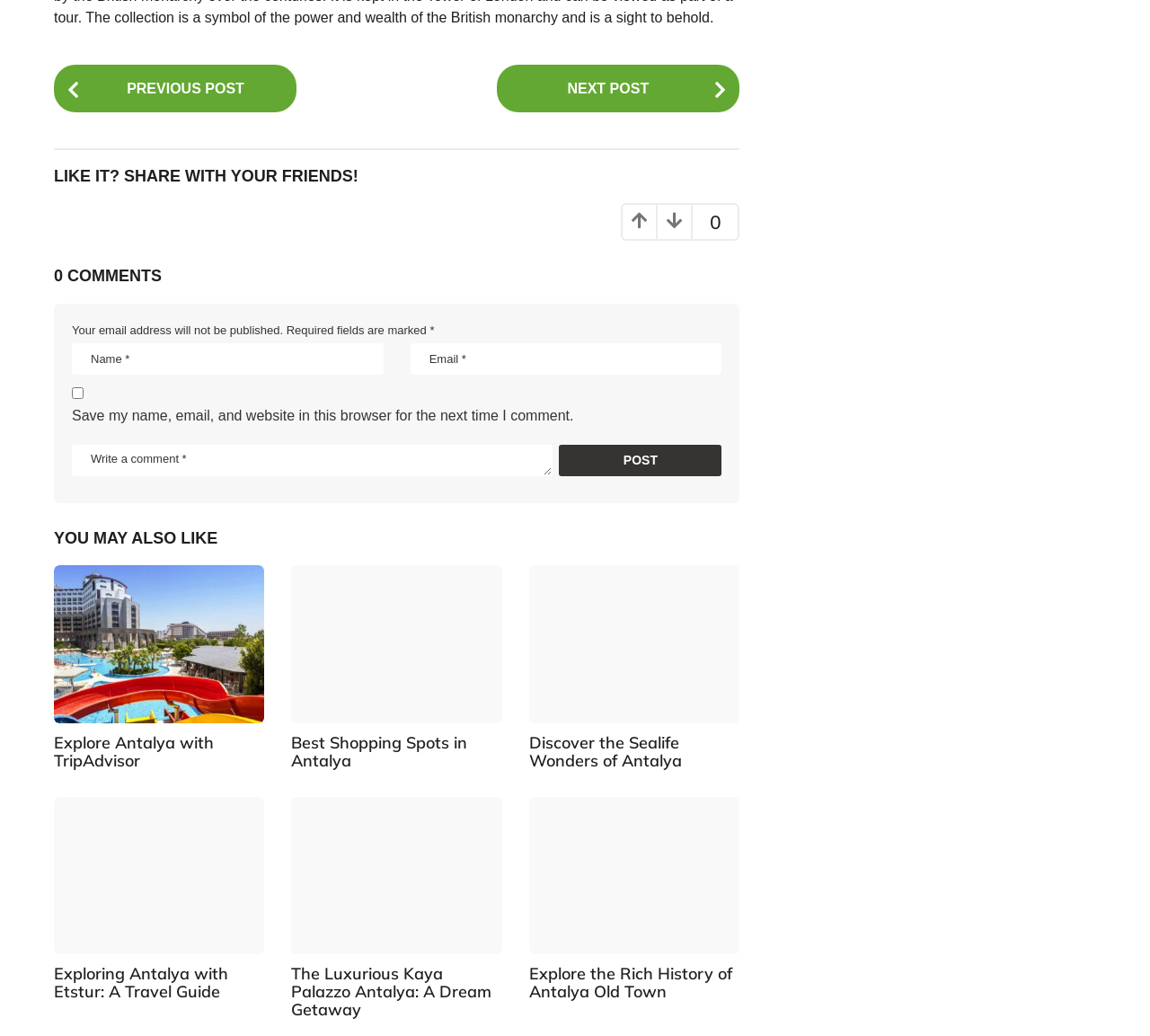Please specify the bounding box coordinates of the clickable section necessary to execute the following command: "Click the previous post button".

[0.047, 0.063, 0.258, 0.108]